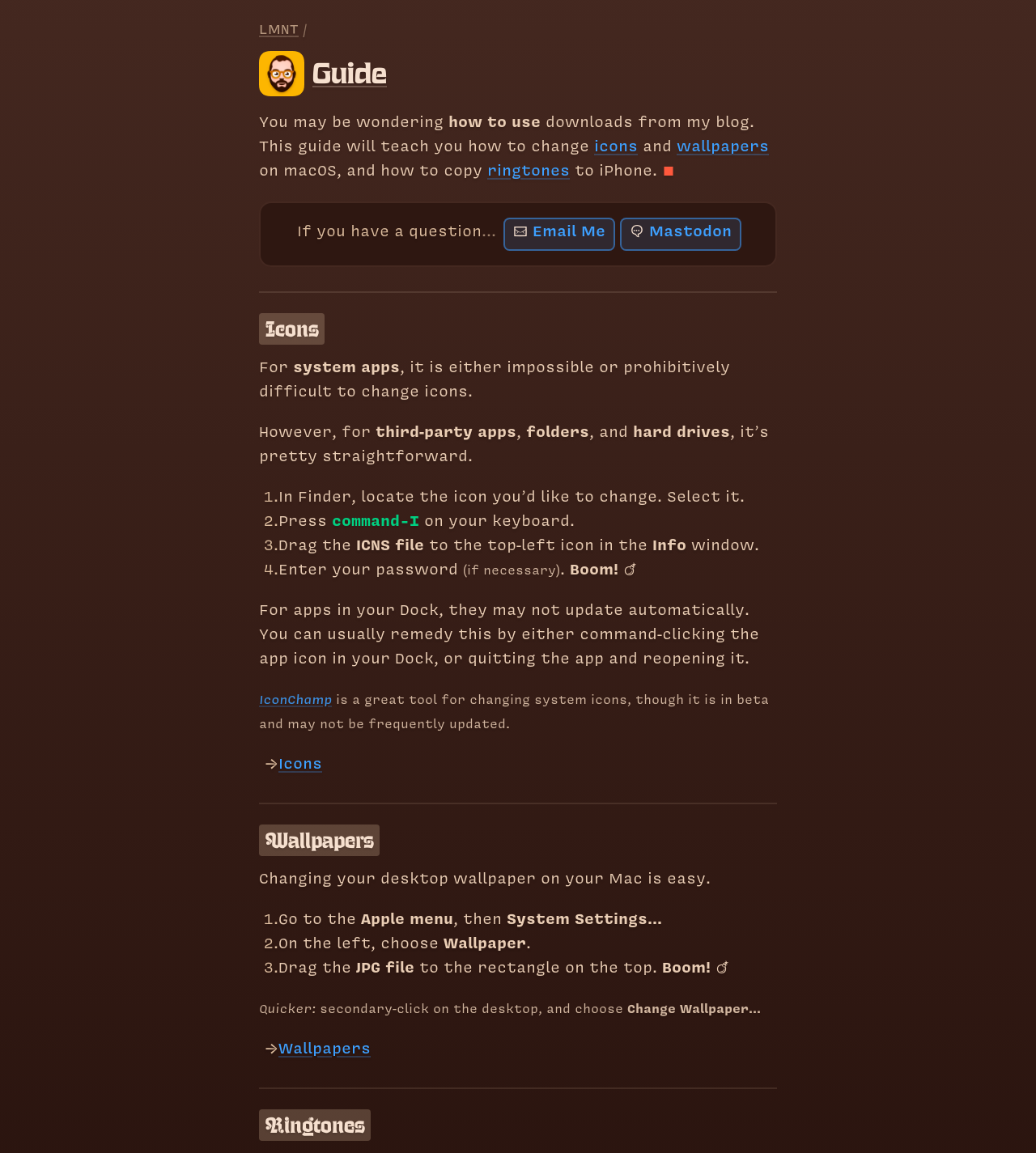What is the format of the file to be dragged for changing wallpapers?
Using the screenshot, give a one-word or short phrase answer.

JPG